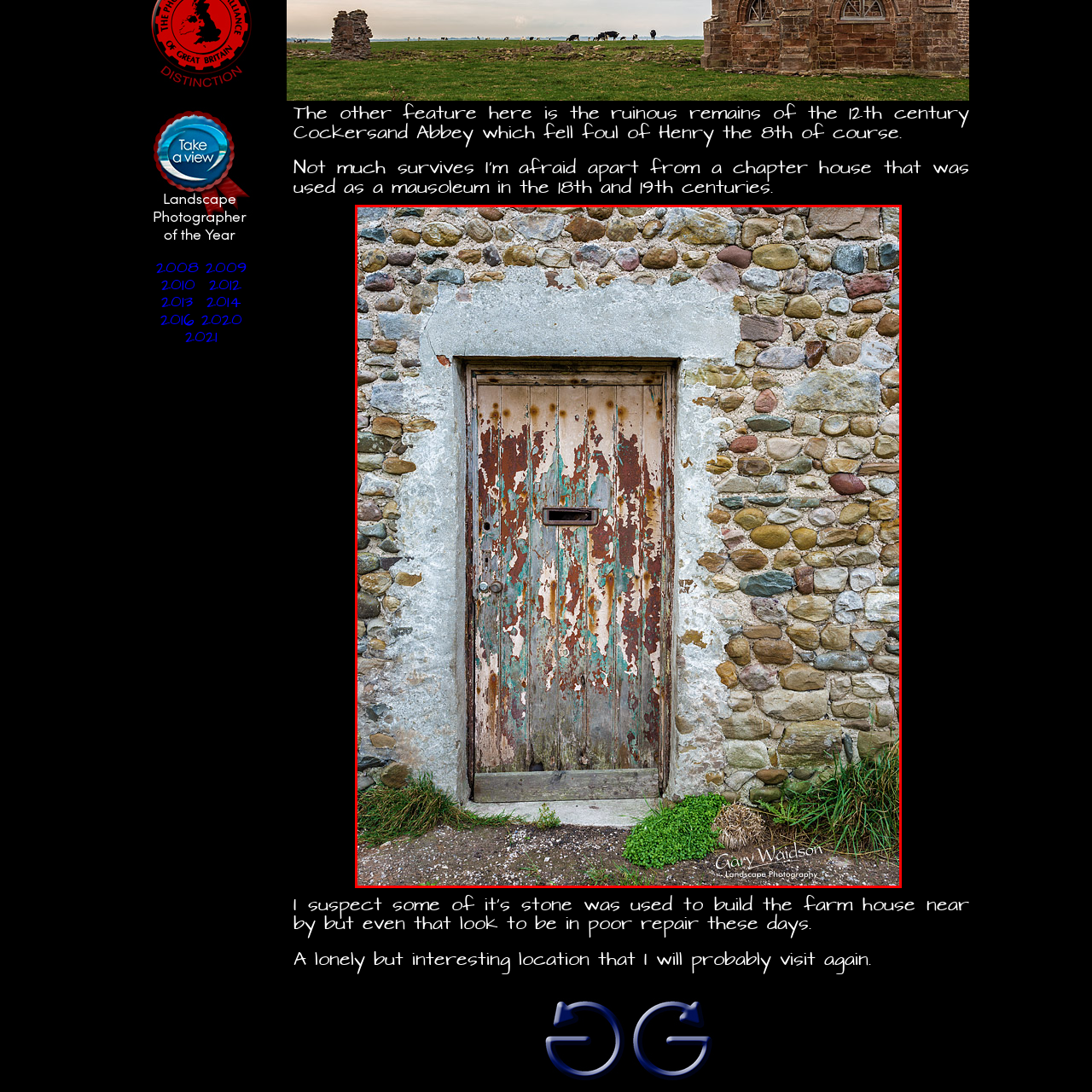What is the title of the photograph?
Inspect the image enclosed by the red bounding box and elaborate on your answer with as much detail as possible based on the visual cues.

The caption explicitly states that the photograph is titled 'Cockersand Farm Door', which is a striking example of Gary Waidson's fine art landscape photography.